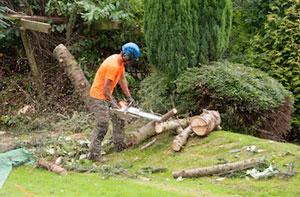What is the purpose of tree thinning or removal?
By examining the image, provide a one-word or phrase answer.

Environmental and aesthetic purposes